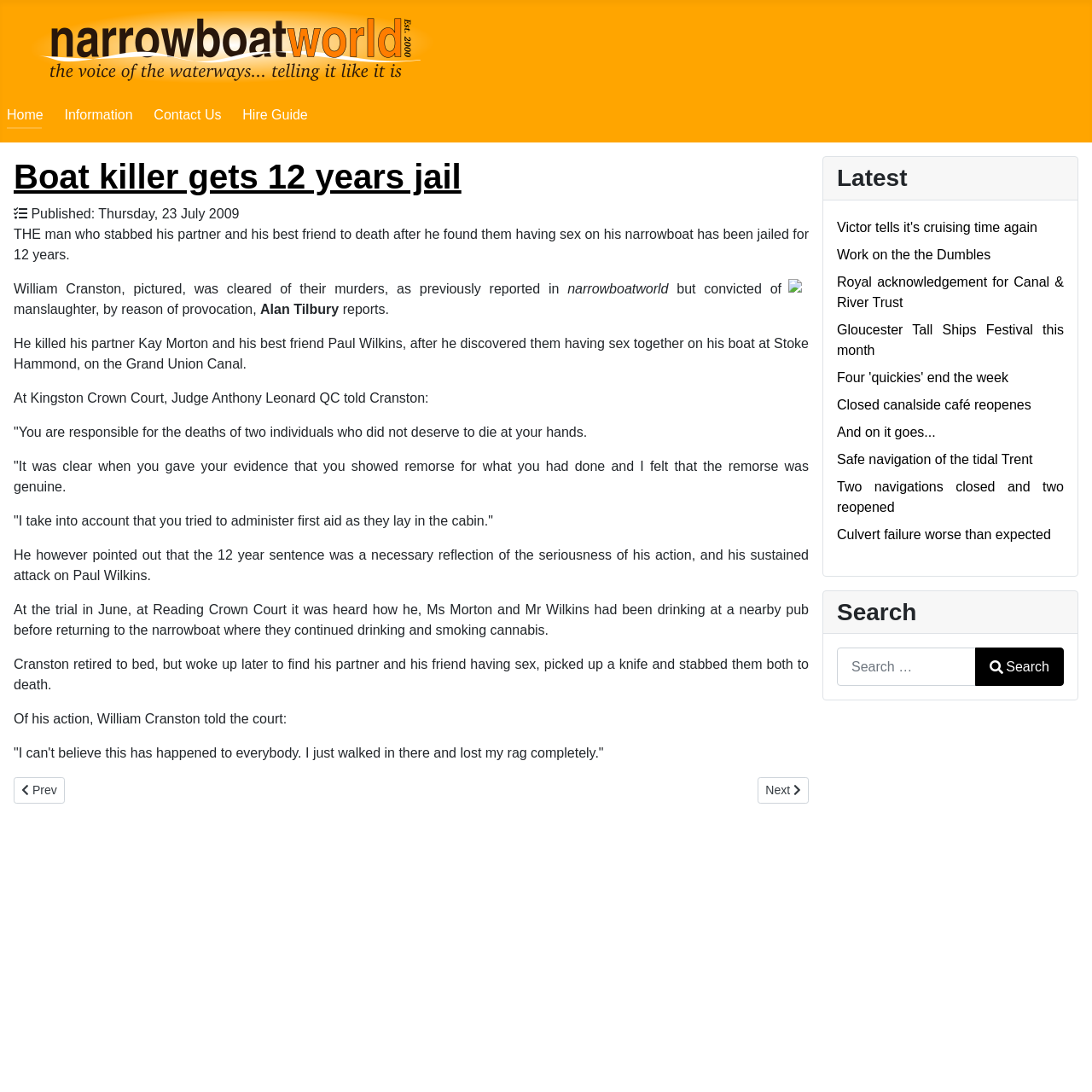Please provide a comprehensive response to the question below by analyzing the image: 
What type of content is listed under 'Latest'?

The 'Latest' section appears to be a list of news articles or updates related to canals and waterways. This is evident from the headings and brief summaries of each article, which suggest that they are news stories or updates on various topics related to the canal and waterways community.